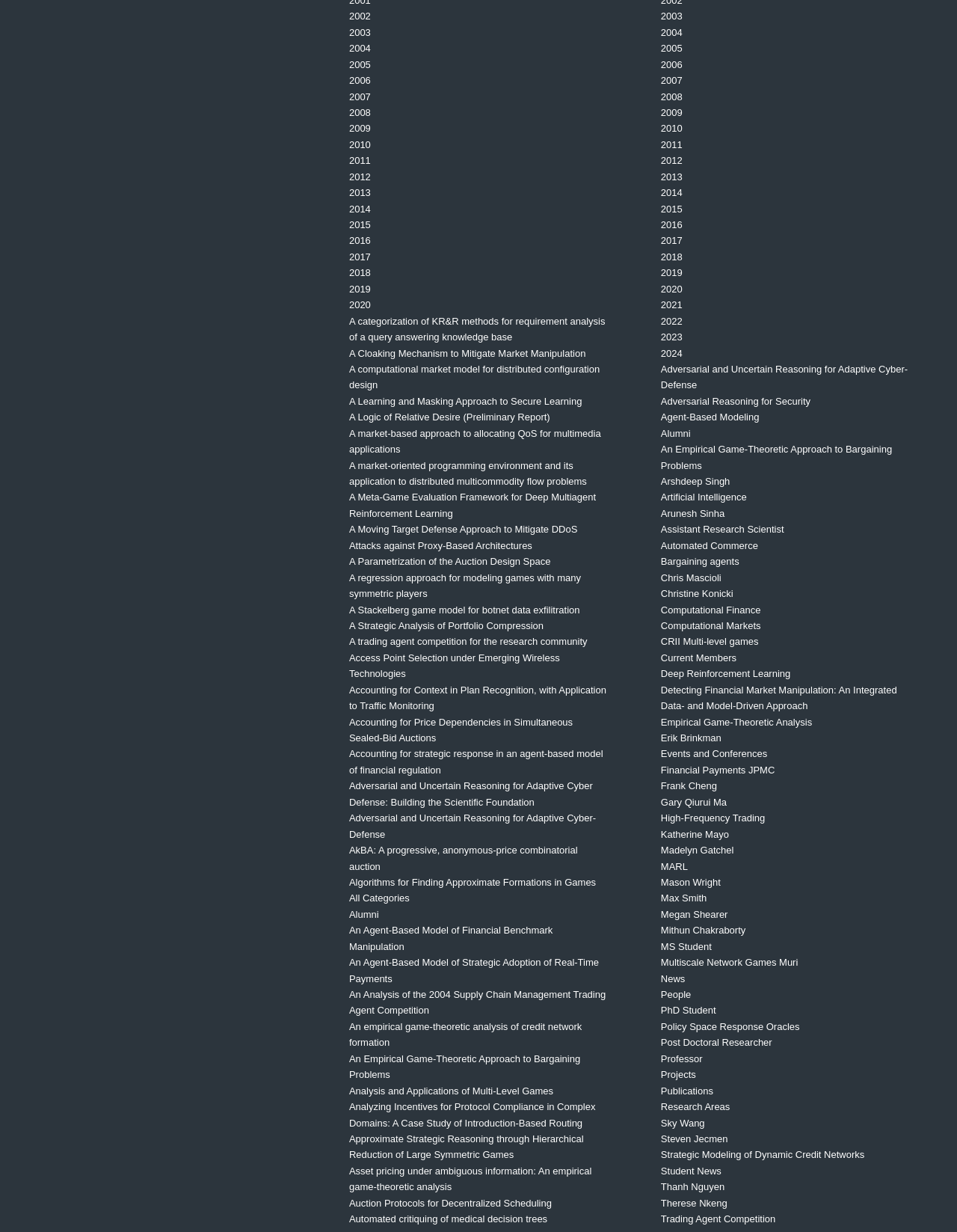Please specify the bounding box coordinates of the region to click in order to perform the following instruction: "explore Agent-Based Modeling".

[0.691, 0.334, 0.793, 0.343]